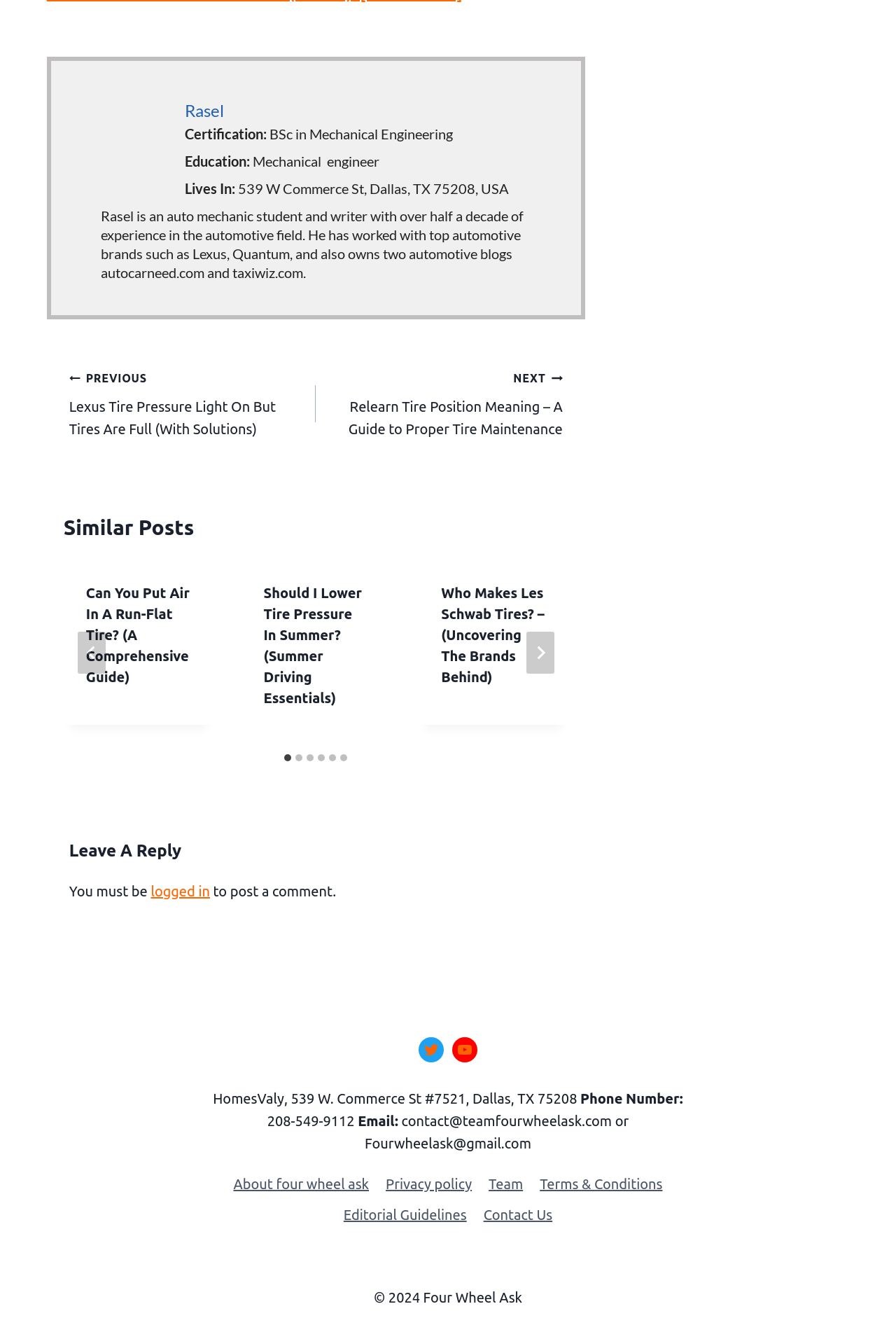Show the bounding box coordinates for the element that needs to be clicked to execute the following instruction: "Click on the 'Go to last slide' button". Provide the coordinates in the form of four float numbers between 0 and 1, i.e., [left, top, right, bottom].

[0.086, 0.479, 0.118, 0.511]